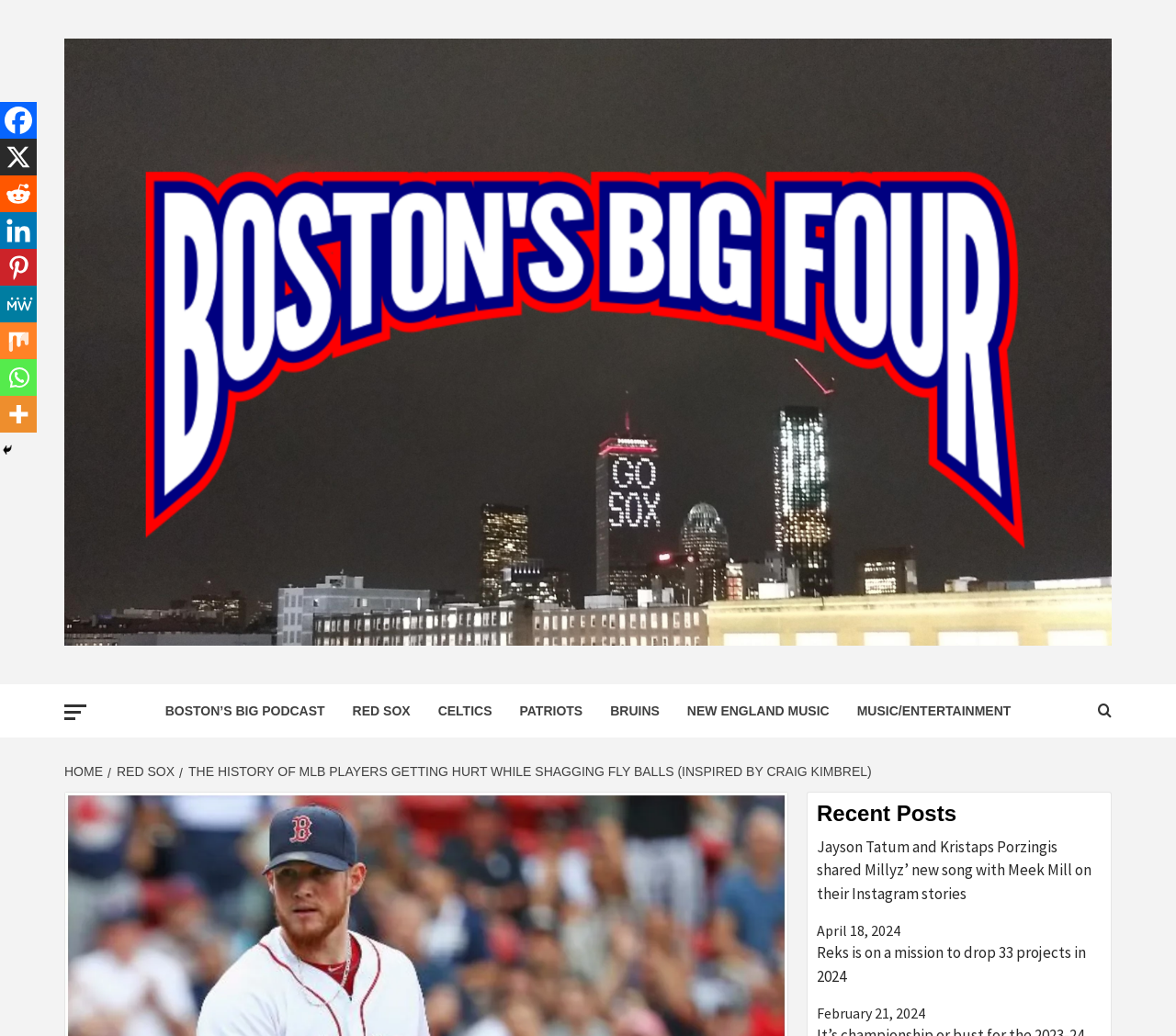What social media platforms are available for sharing?
Offer a detailed and full explanation in response to the question.

The social media platforms available for sharing can be determined by looking at the link elements with the texts 'Facebook', 'Reddit', 'Linkedin', etc. which are located at the bottom of the webpage and provide a way to share content on various social media platforms.